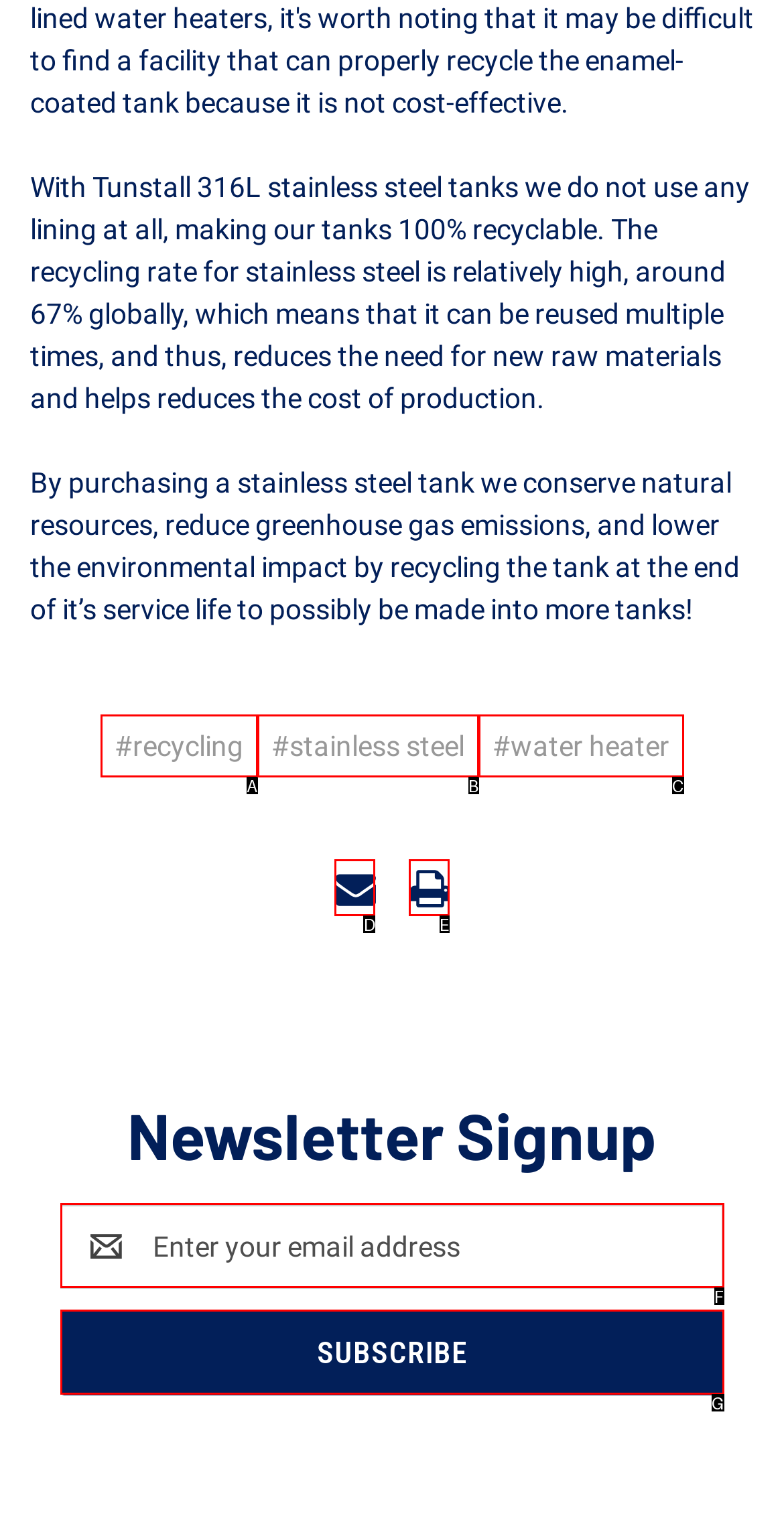Based on the description: Print, identify the matching lettered UI element.
Answer by indicating the letter from the choices.

E